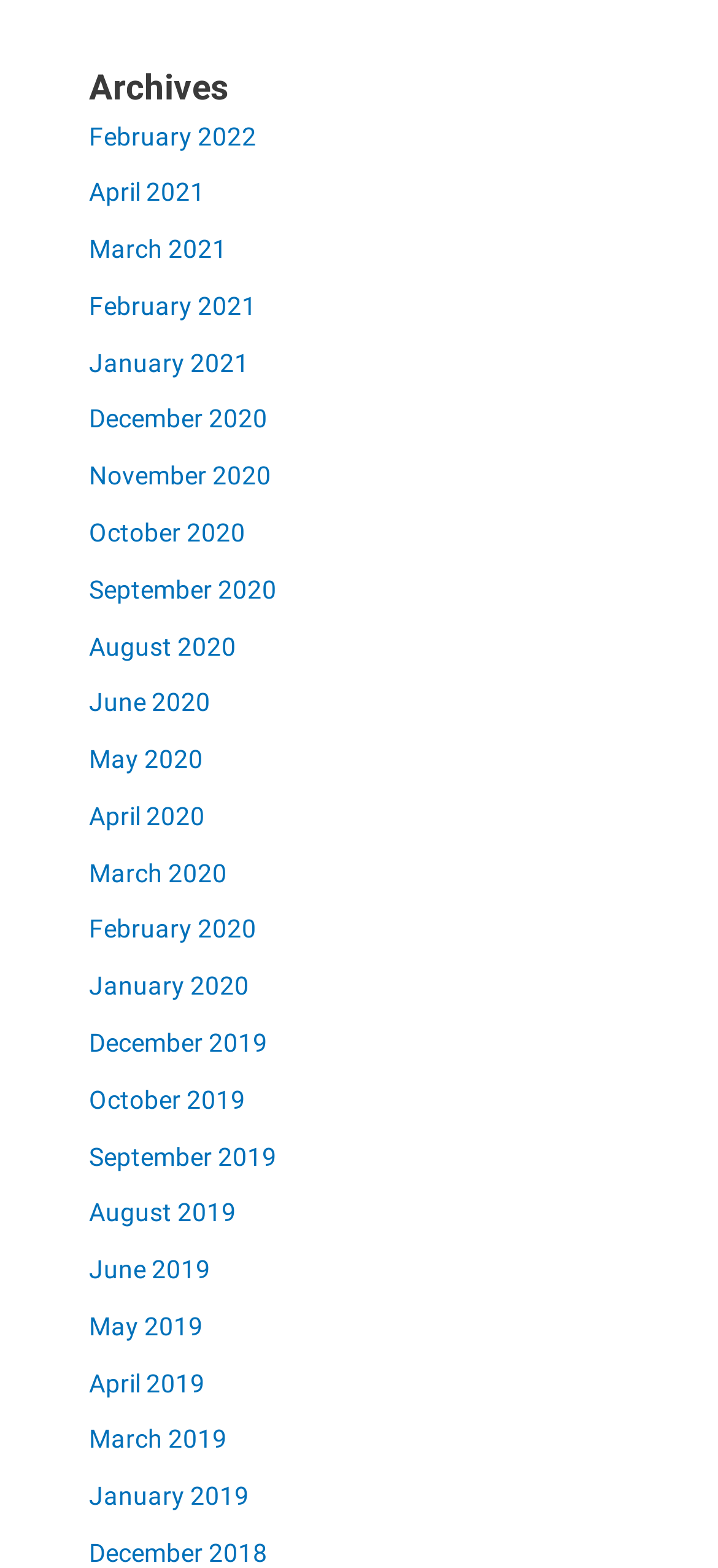Please locate the bounding box coordinates of the element that needs to be clicked to achieve the following instruction: "browse March 2021 archives". The coordinates should be four float numbers between 0 and 1, i.e., [left, top, right, bottom].

[0.124, 0.149, 0.316, 0.168]